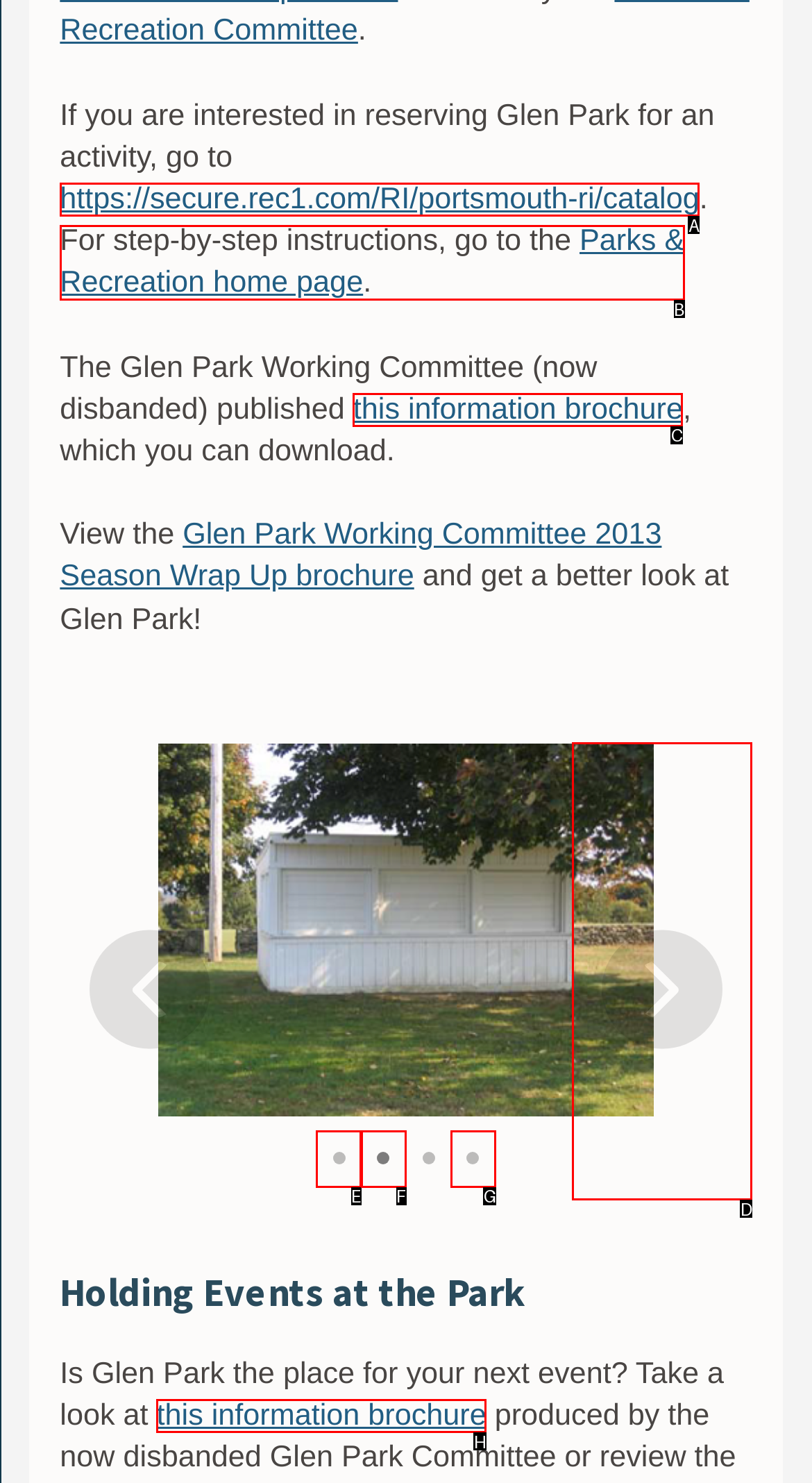Which HTML element among the options matches this description: 4? Answer with the letter representing your choice.

G